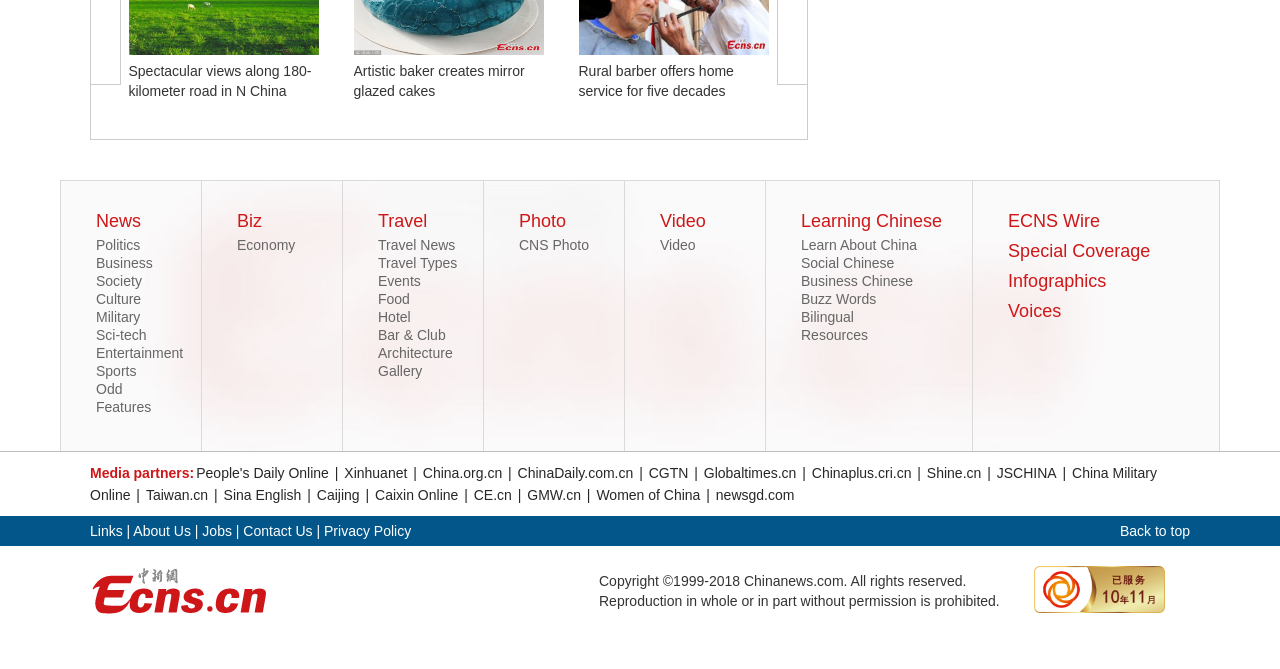Determine the bounding box coordinates in the format (top-left x, top-left y, bottom-right x, bottom-right y). Ensure all values are floating point numbers between 0 and 1. Identify the bounding box of the UI element described by: People's Daily Online

[0.152, 0.695, 0.259, 0.719]